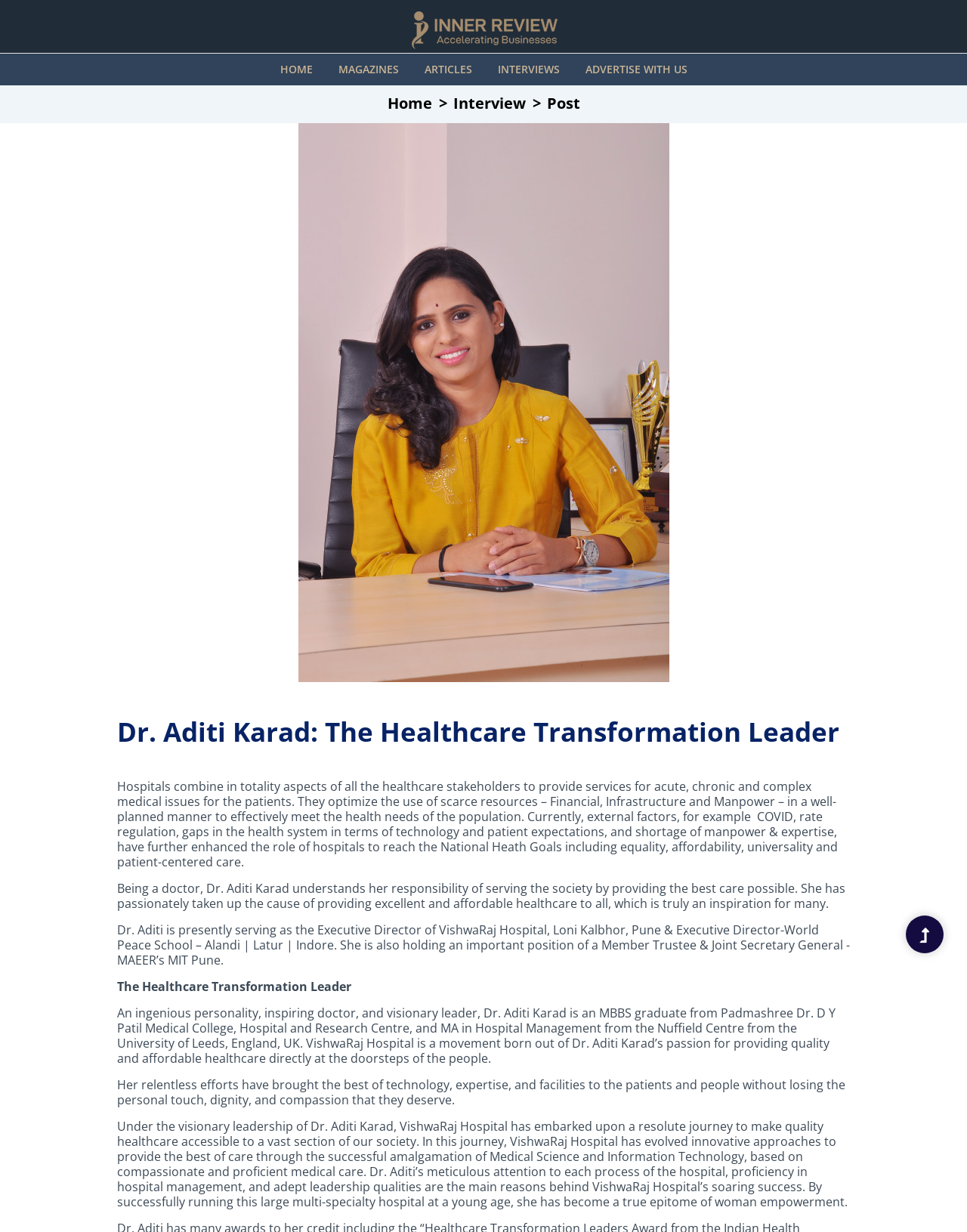Identify the bounding box coordinates of the area that should be clicked in order to complete the given instruction: "Click ADVERTISE WITH US". The bounding box coordinates should be four float numbers between 0 and 1, i.e., [left, top, right, bottom].

[0.593, 0.044, 0.722, 0.069]